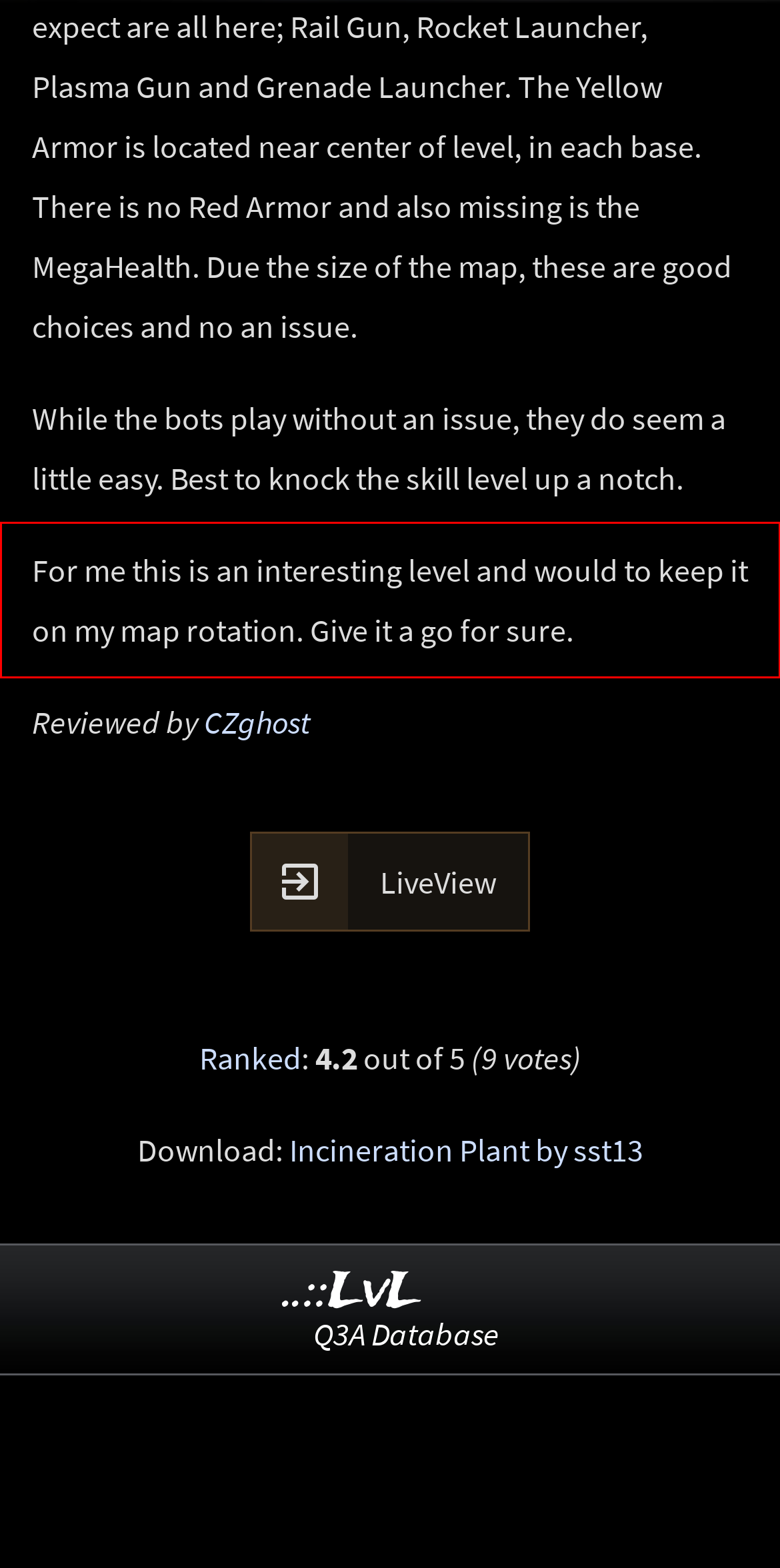There is a UI element on the webpage screenshot marked by a red bounding box. Extract and generate the text content from within this red box.

For me this is an interesting level and would to keep it on my map rotation. Give it a go for sure.